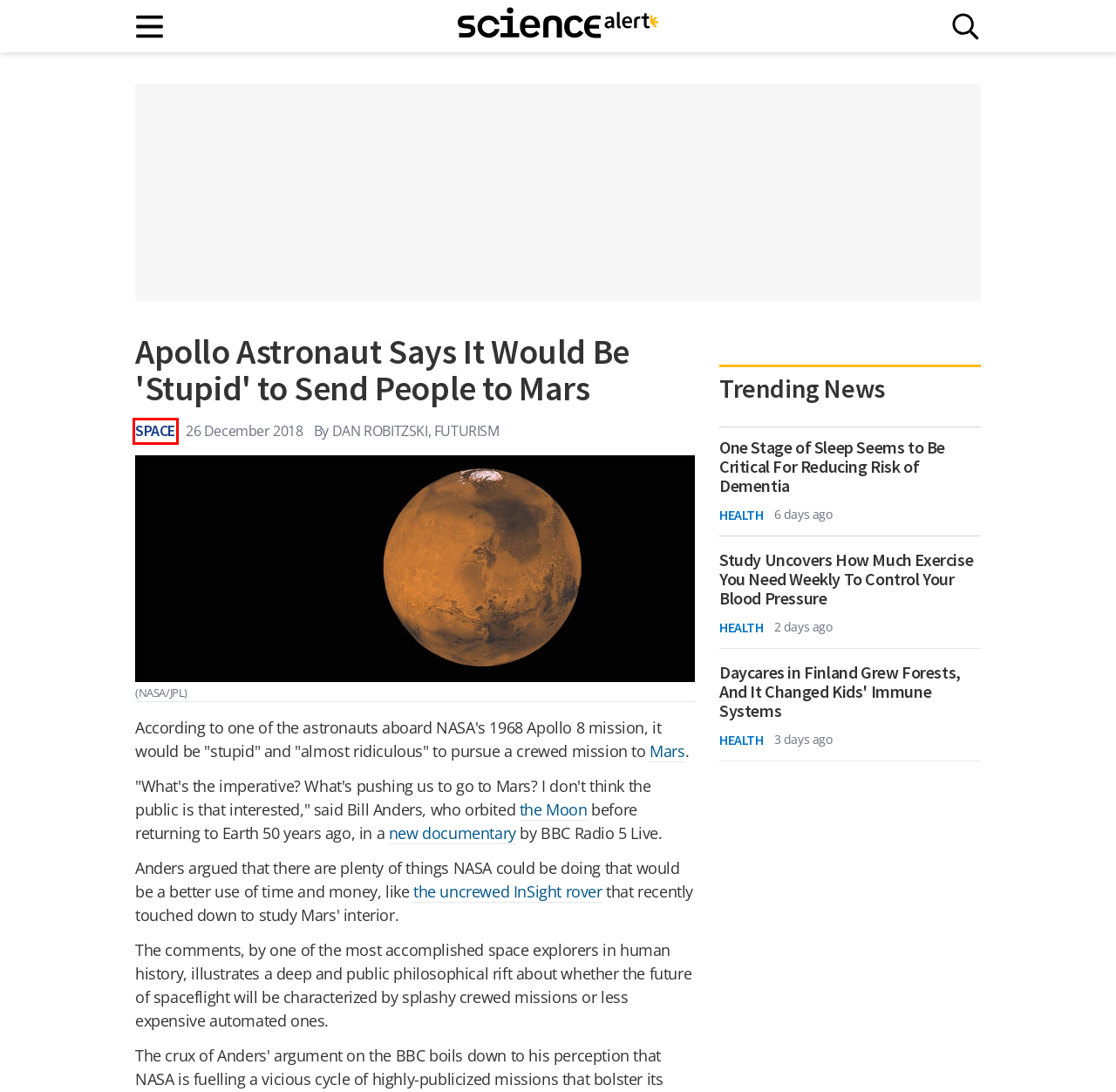Analyze the screenshot of a webpage featuring a red rectangle around an element. Pick the description that best fits the new webpage after interacting with the element inside the red bounding box. Here are the candidates:
A. Space : ScienceAlert - The Best in Science News And Amazing Breakthroughs
B. ScienceAlert : The Best in Science News And Amazing Breakthroughs
C. One Stage of Sleep Seems to Be Critical For Reducing Risk of Dementia : ScienceAlert
D. What Is Mars? : ScienceAlert
E. Study Uncovers How Much Exercise You Need Weekly To Control Your Blood Pressure : ScienceAlert
F. What Is The Moon? : ScienceAlert
G. Health : ScienceAlert - The Best in Science News And Amazing Breakthroughs
H. Daycares in Finland Grew Forests, And It Changed Kids' Immune Systems : ScienceAlert

A